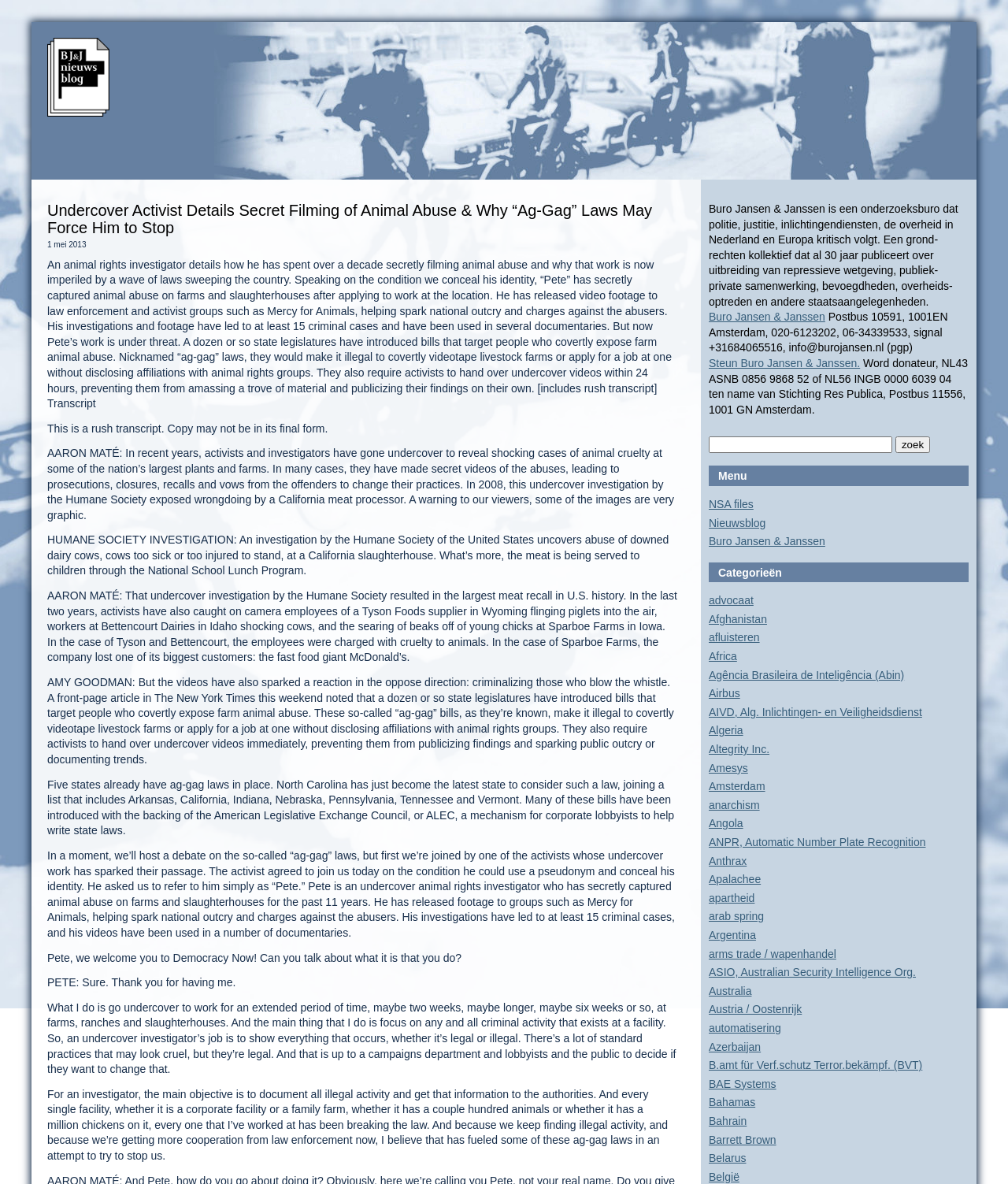What categories are listed on the webpage?
Please give a detailed answer to the question using the information shown in the image.

The webpage lists various categories, including 'NSA files', 'Nieuwsblog', 'Buro Jansen & Janssen', 'advocaat', 'Afghanistan', and many others. These categories are listed as links under the 'Categorieën' heading.